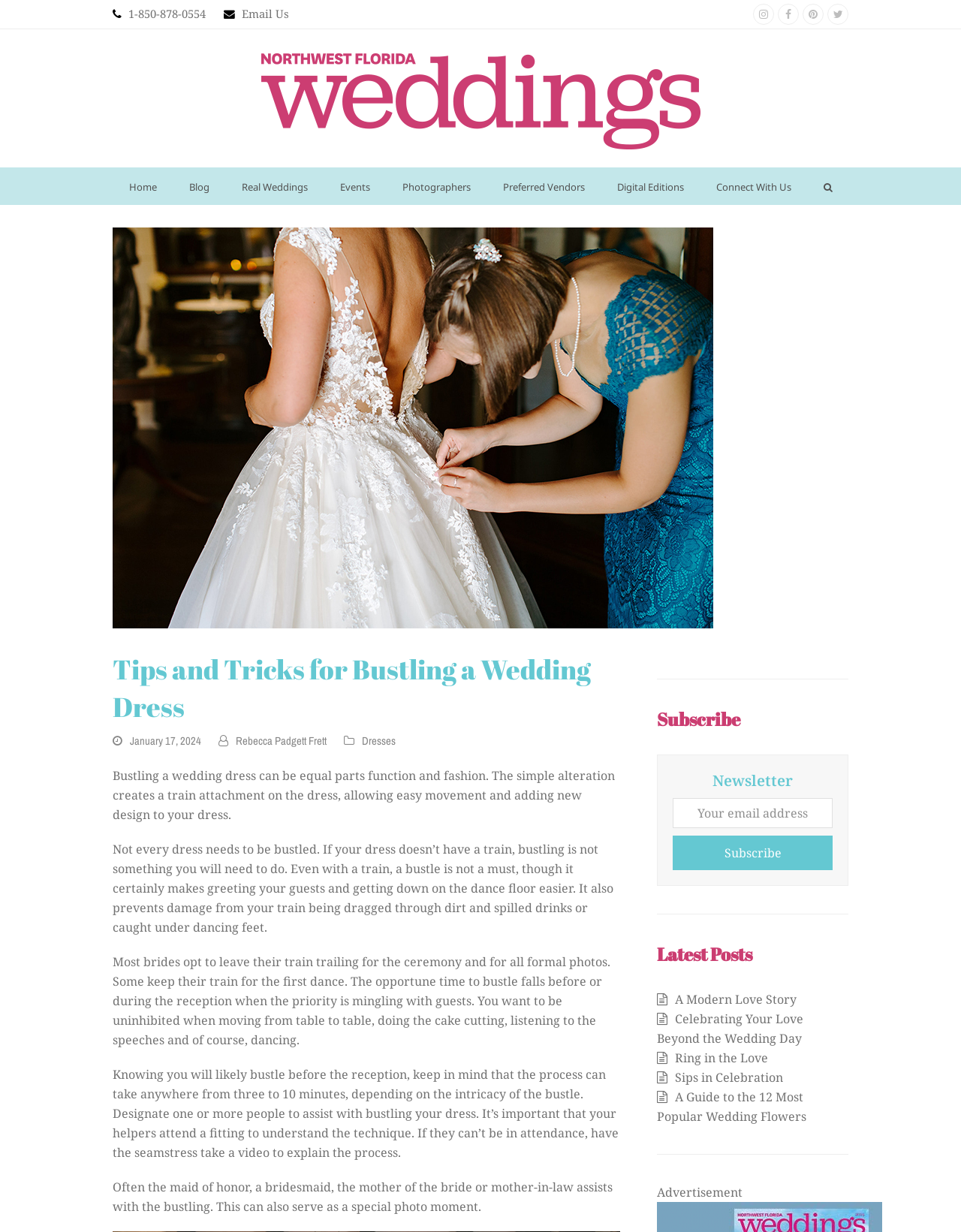Please identify the primary heading on the webpage and return its text.

Tips and Tricks for Bustling a Wedding Dress